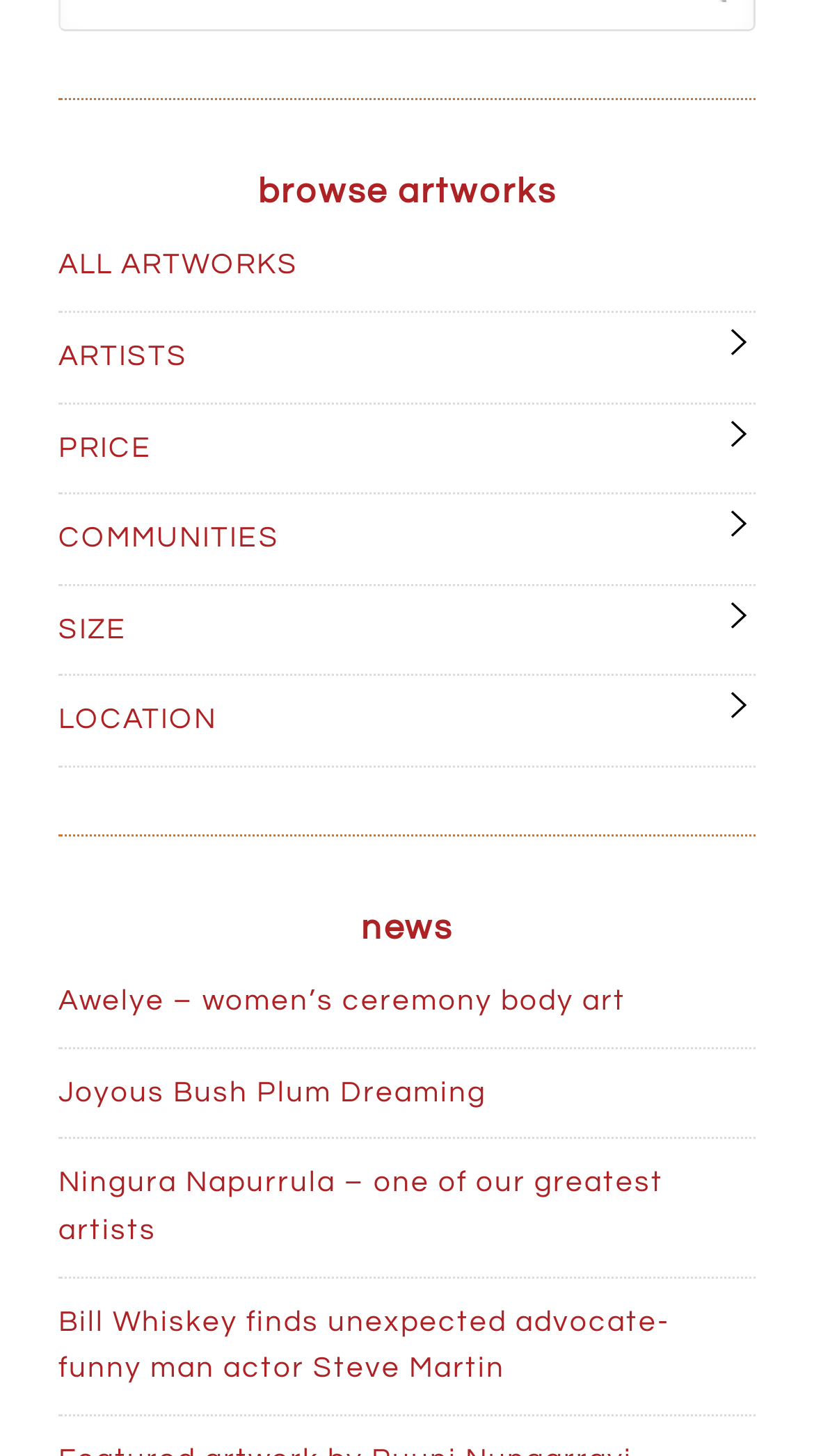What is the topic of the news section?
Based on the screenshot, provide a one-word or short-phrase response.

Art